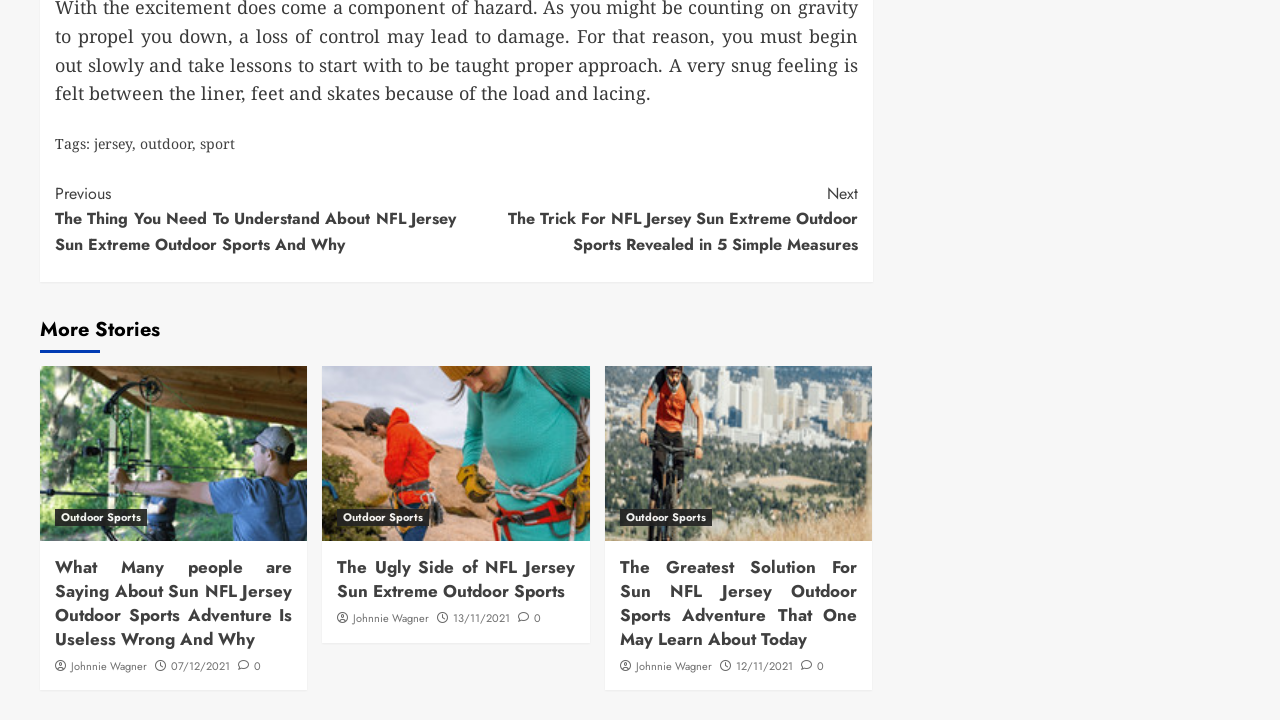Identify the bounding box coordinates for the element that needs to be clicked to fulfill this instruction: "View the 'Outdoor Sports' image". Provide the coordinates in the format of four float numbers between 0 and 1: [left, top, right, bottom].

[0.031, 0.509, 0.24, 0.752]